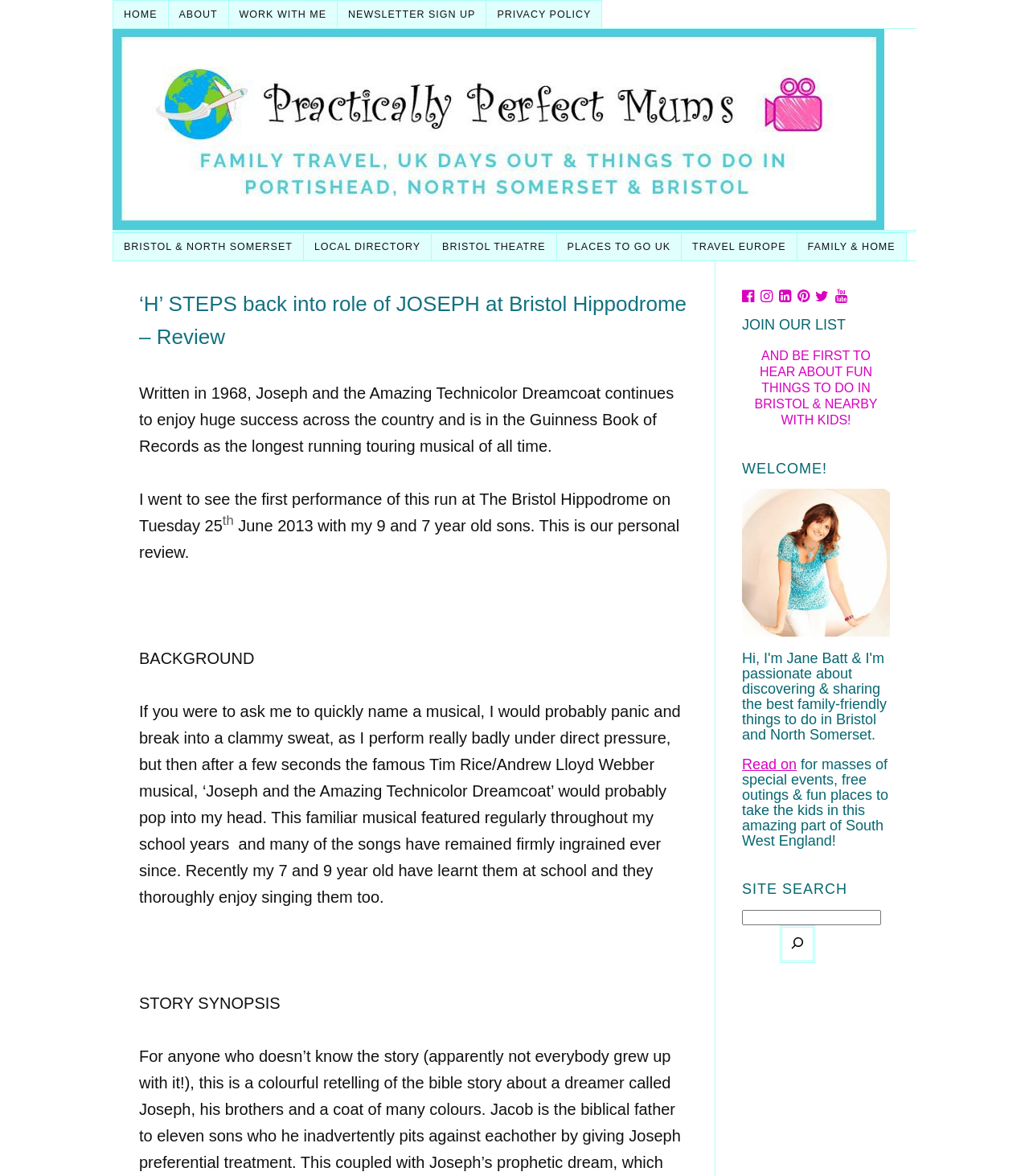Determine the coordinates of the bounding box for the clickable area needed to execute this instruction: "Read the review of 'H' STEPS back into role of JOSEPH at Bristol Hippodrome".

[0.135, 0.245, 0.669, 0.301]